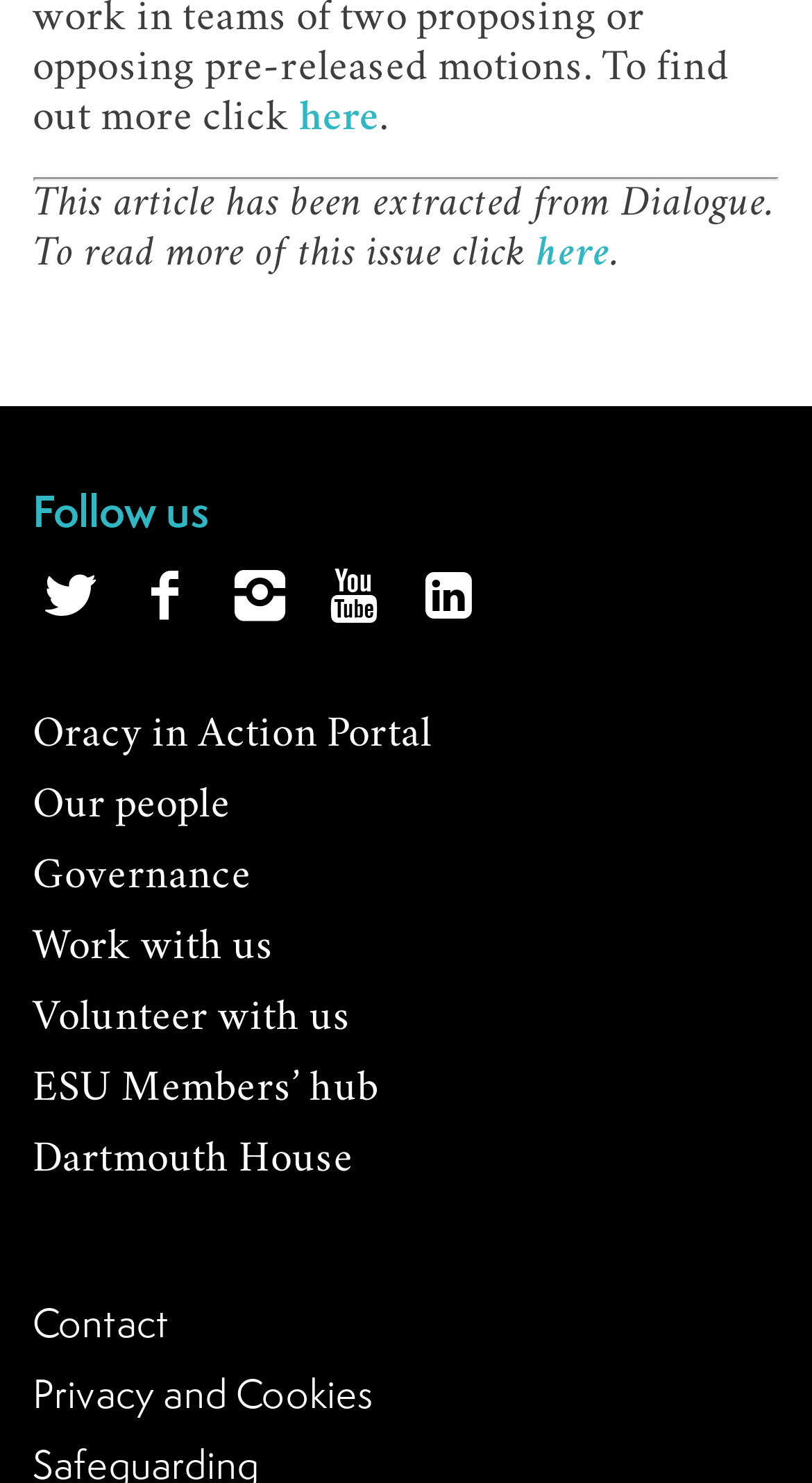Find the bounding box coordinates for the area that should be clicked to accomplish the instruction: "View the ESU Members’ hub".

[0.04, 0.724, 0.467, 0.749]